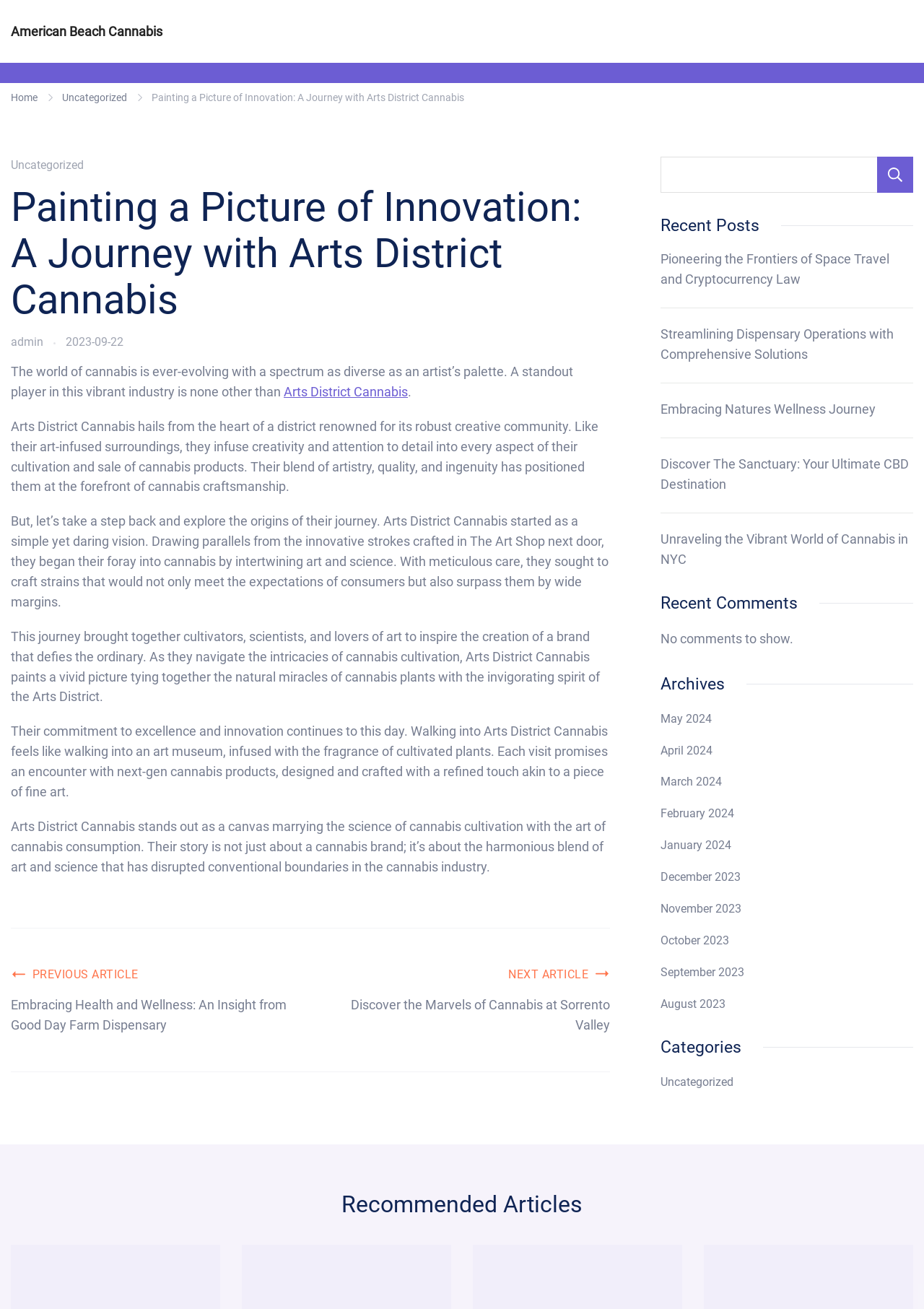What is the name of the cannabis brand mentioned in the article?
Respond with a short answer, either a single word or a phrase, based on the image.

Arts District Cannabis